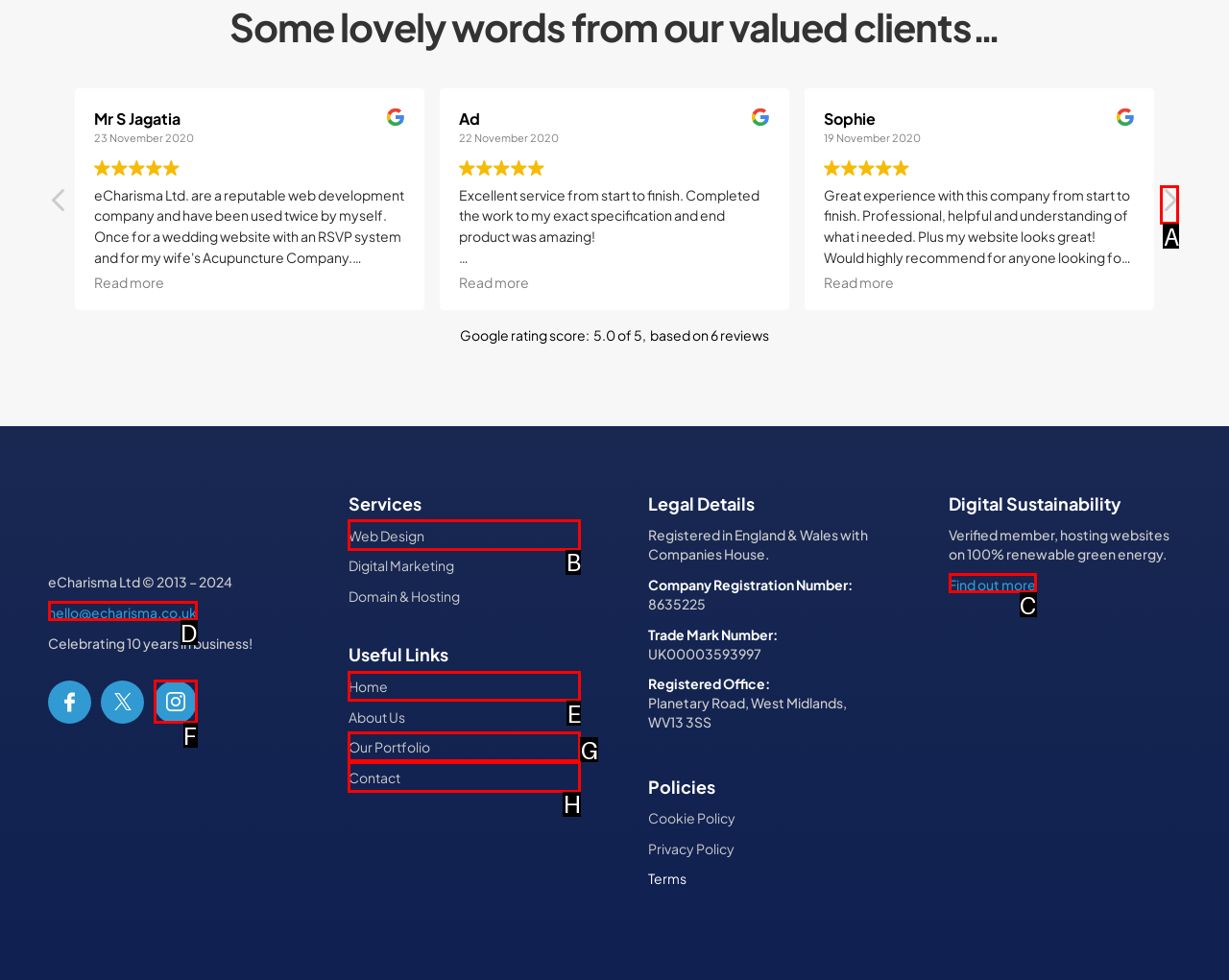Find the HTML element to click in order to complete this task: Click the 'Next review' button
Answer with the letter of the correct option.

A